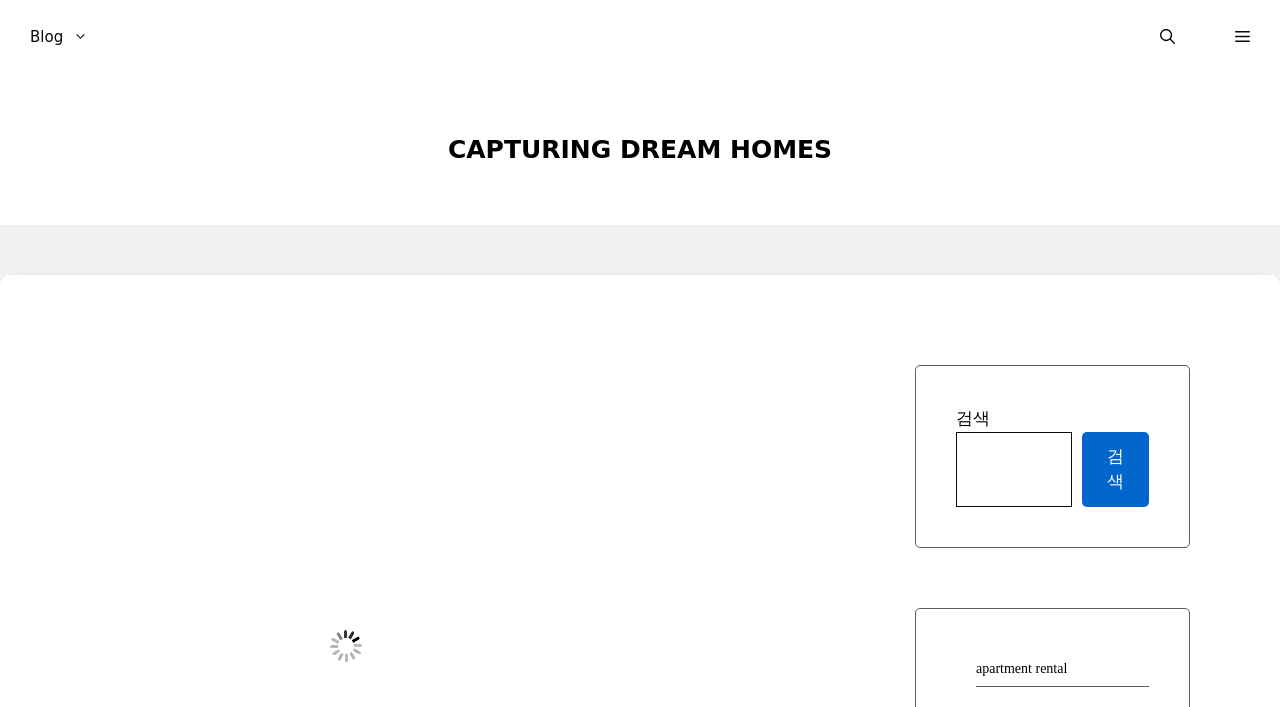How many links are in the navigation section?
Using the image as a reference, give an elaborate response to the question.

I counted the number of links in the navigation section, which are 'Blog' and 'Open Search Bar', and found that there are 2 links.